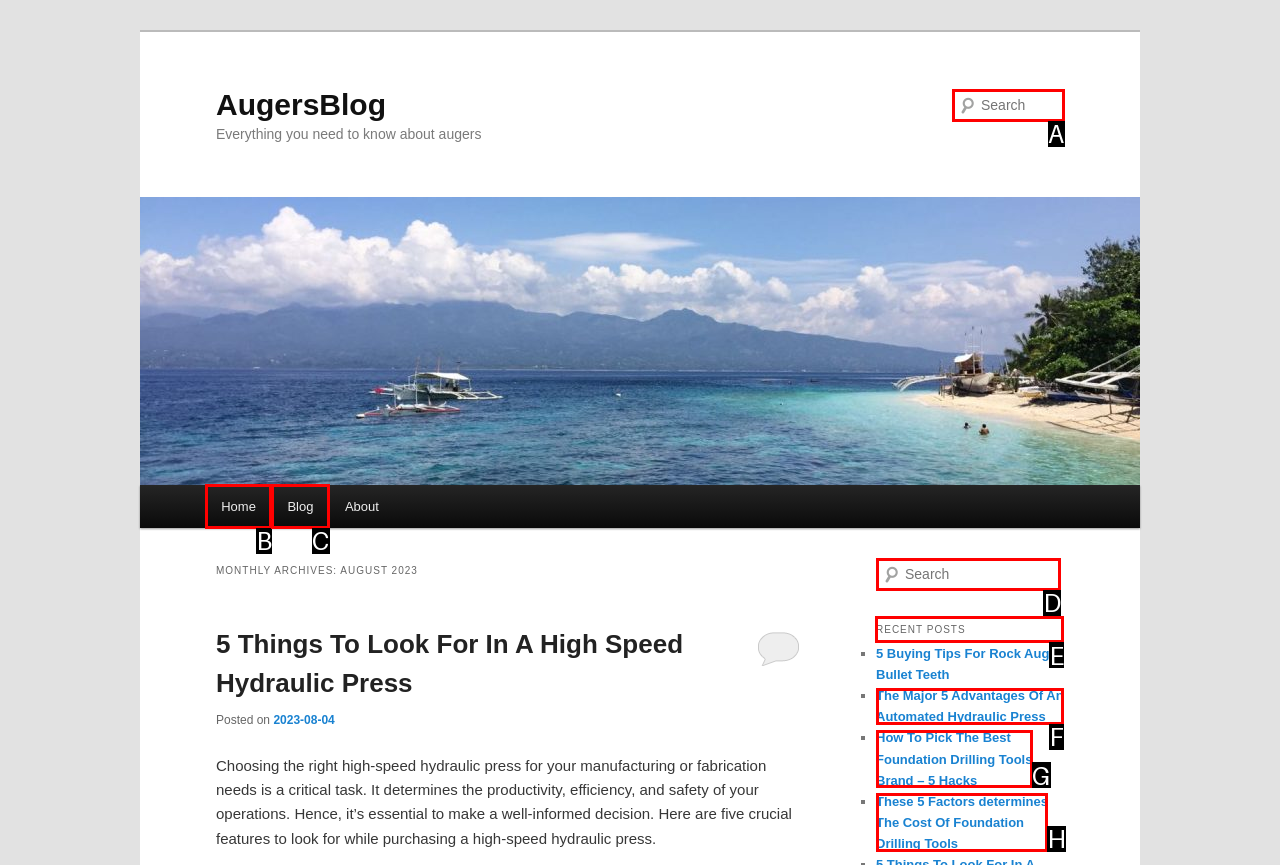Select the correct UI element to click for this task: Check recent posts.
Answer using the letter from the provided options.

E